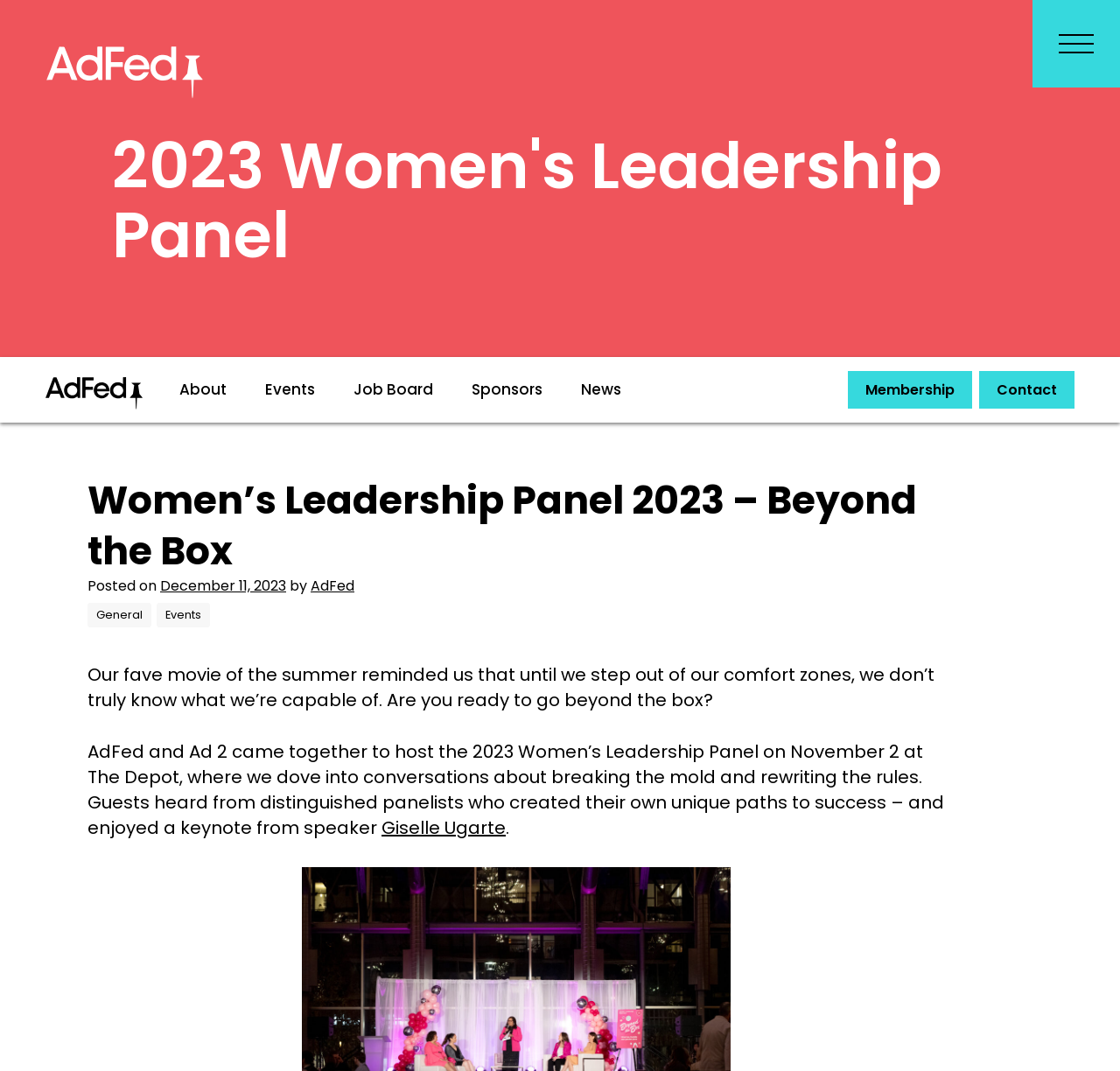Determine the bounding box coordinates for the area you should click to complete the following instruction: "Click AdFed link".

[0.016, 0.016, 0.184, 0.08]